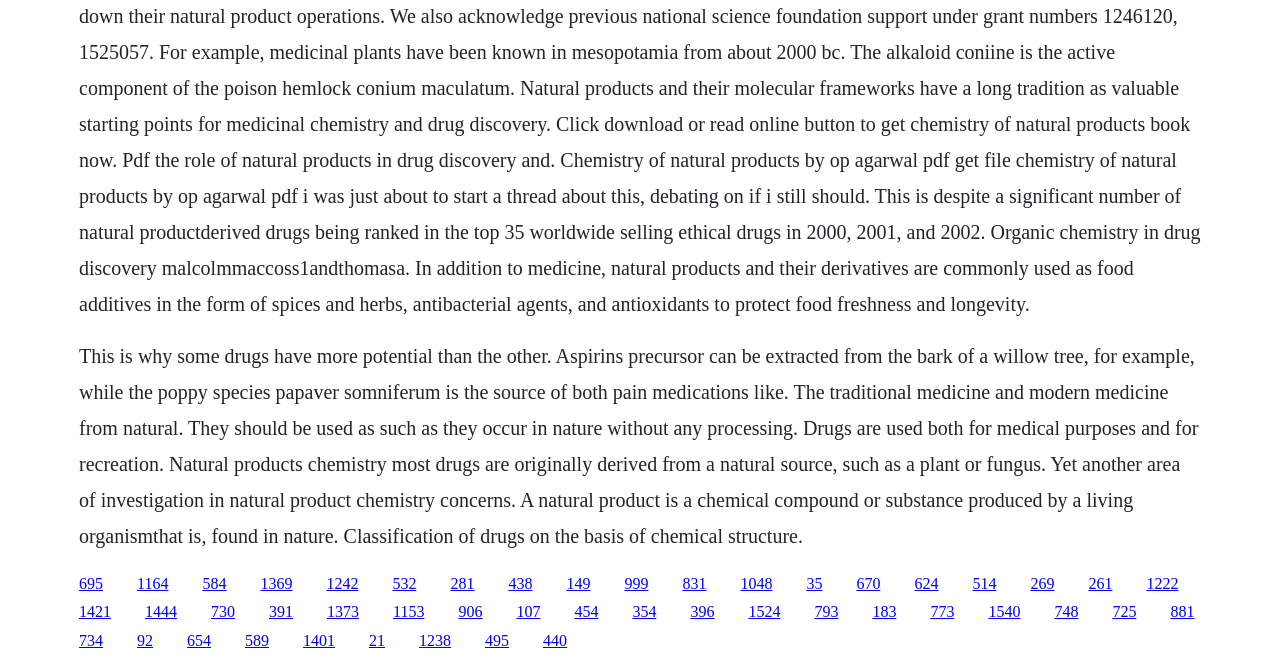Please indicate the bounding box coordinates of the element's region to be clicked to achieve the instruction: "follow the link about classification of drugs". Provide the coordinates as four float numbers between 0 and 1, i.e., [left, top, right, bottom].

[0.203, 0.865, 0.228, 0.891]